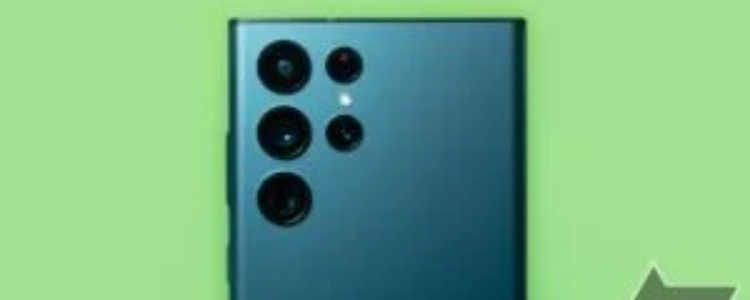Carefully observe the image and respond to the question with a detailed answer:
How are the camera lenses arranged?

The caption states that the back of the phone features an impressive camera system, consisting of multiple lenses arranged vertically, highlighting its advanced photography capabilities.